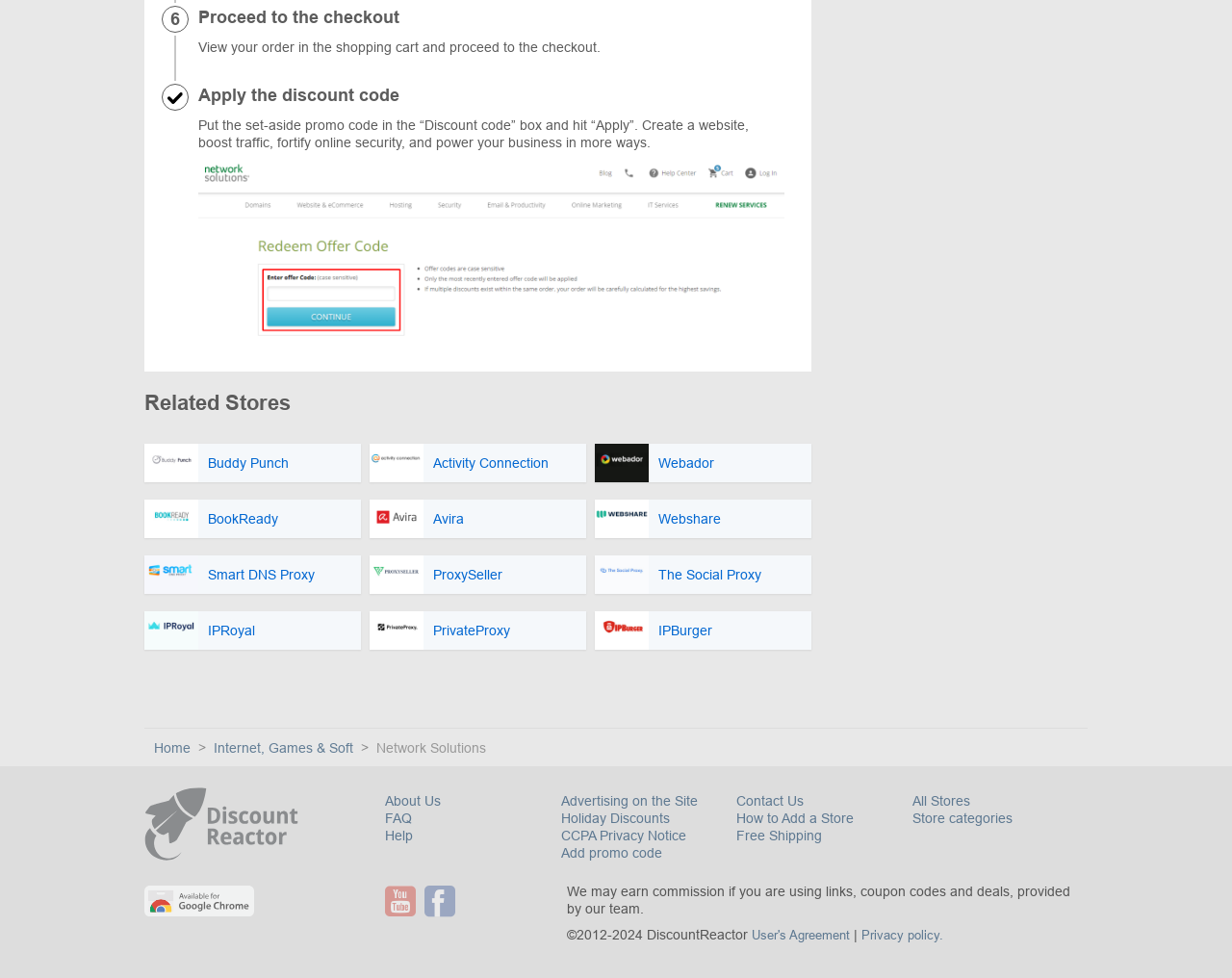Please identify the bounding box coordinates of the area that needs to be clicked to fulfill the following instruction: "Proceed to the checkout."

[0.161, 0.008, 0.324, 0.028]